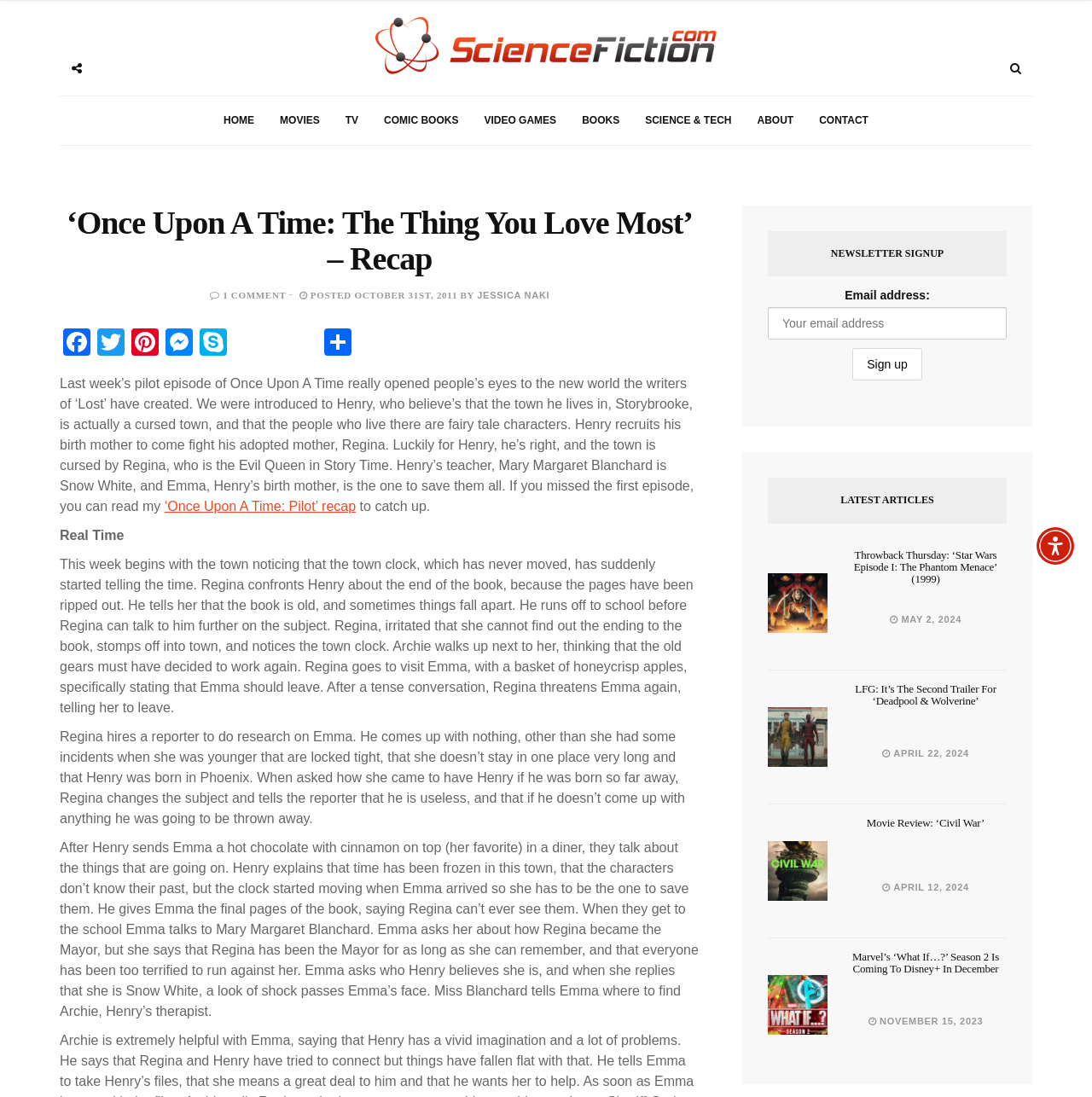What is the name of the character who is the Evil Queen in Story Time?
Please provide a comprehensive answer based on the details in the screenshot.

According to the recap, Regina is the character who is the Evil Queen in Story Time, and she is also the one who cursed the town of Storybrooke.